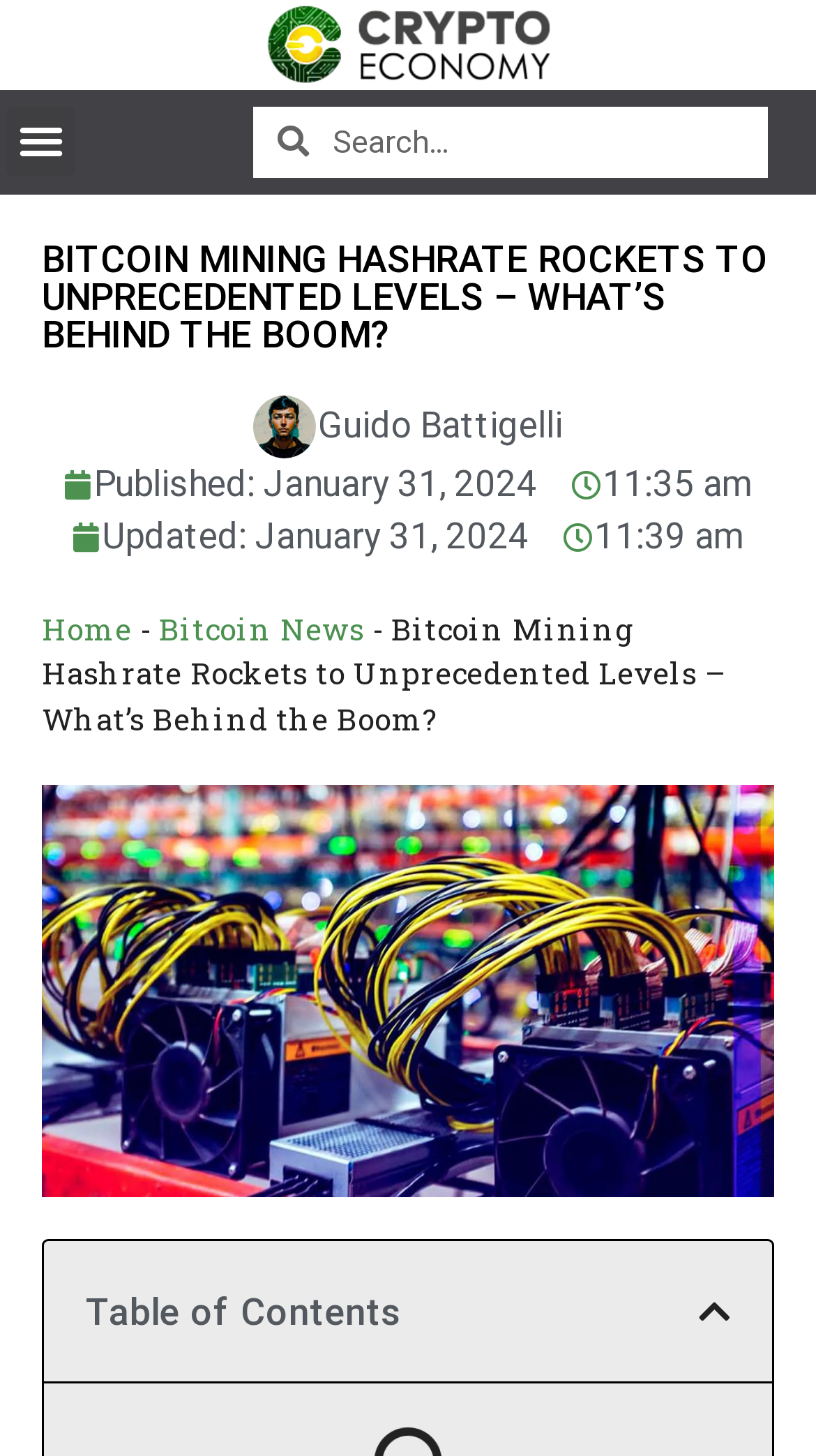Extract the main heading text from the webpage.

BITCOIN MINING HASHRATE ROCKETS TO UNPRECEDENTED LEVELS – WHAT’S BEHIND THE BOOM?